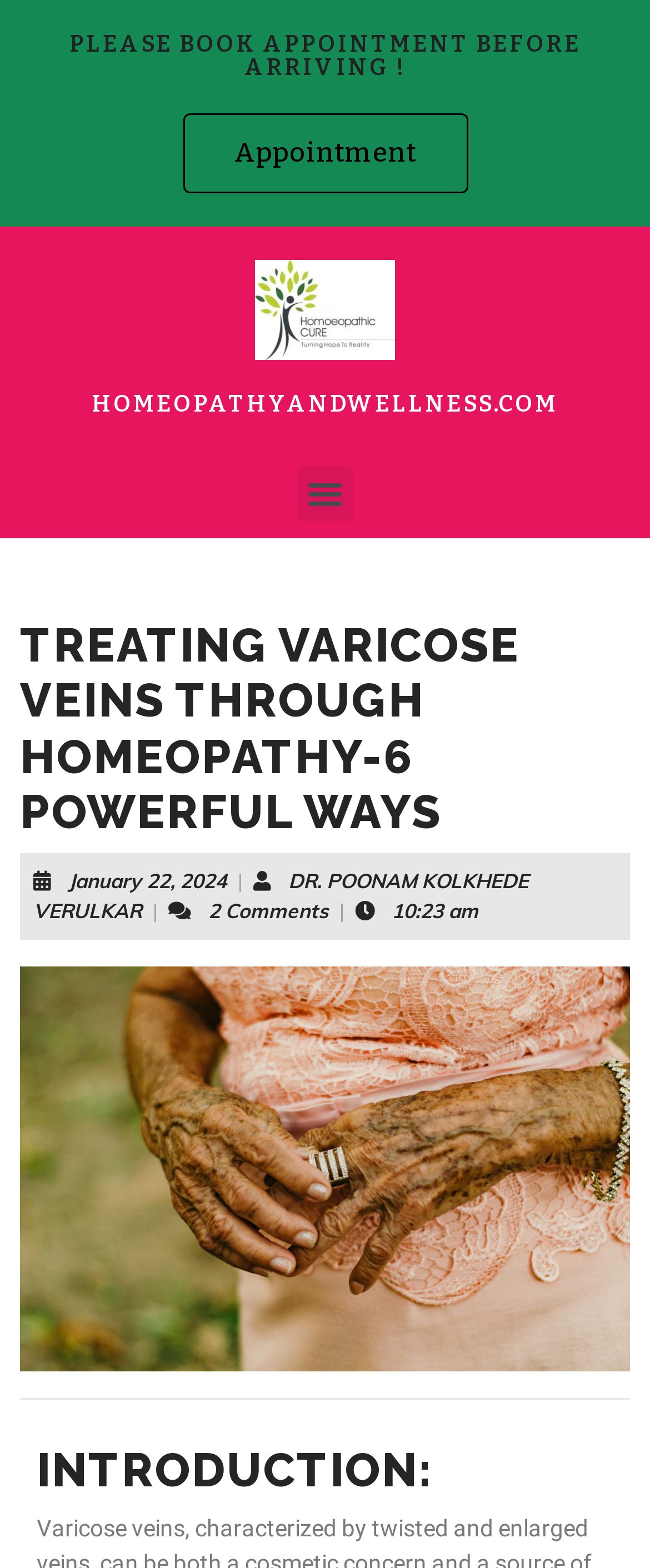Identify and provide the main heading of the webpage.

TREATING VARICOSE VEINS THROUGH HOMEOPATHY-6 POWERFUL WAYS